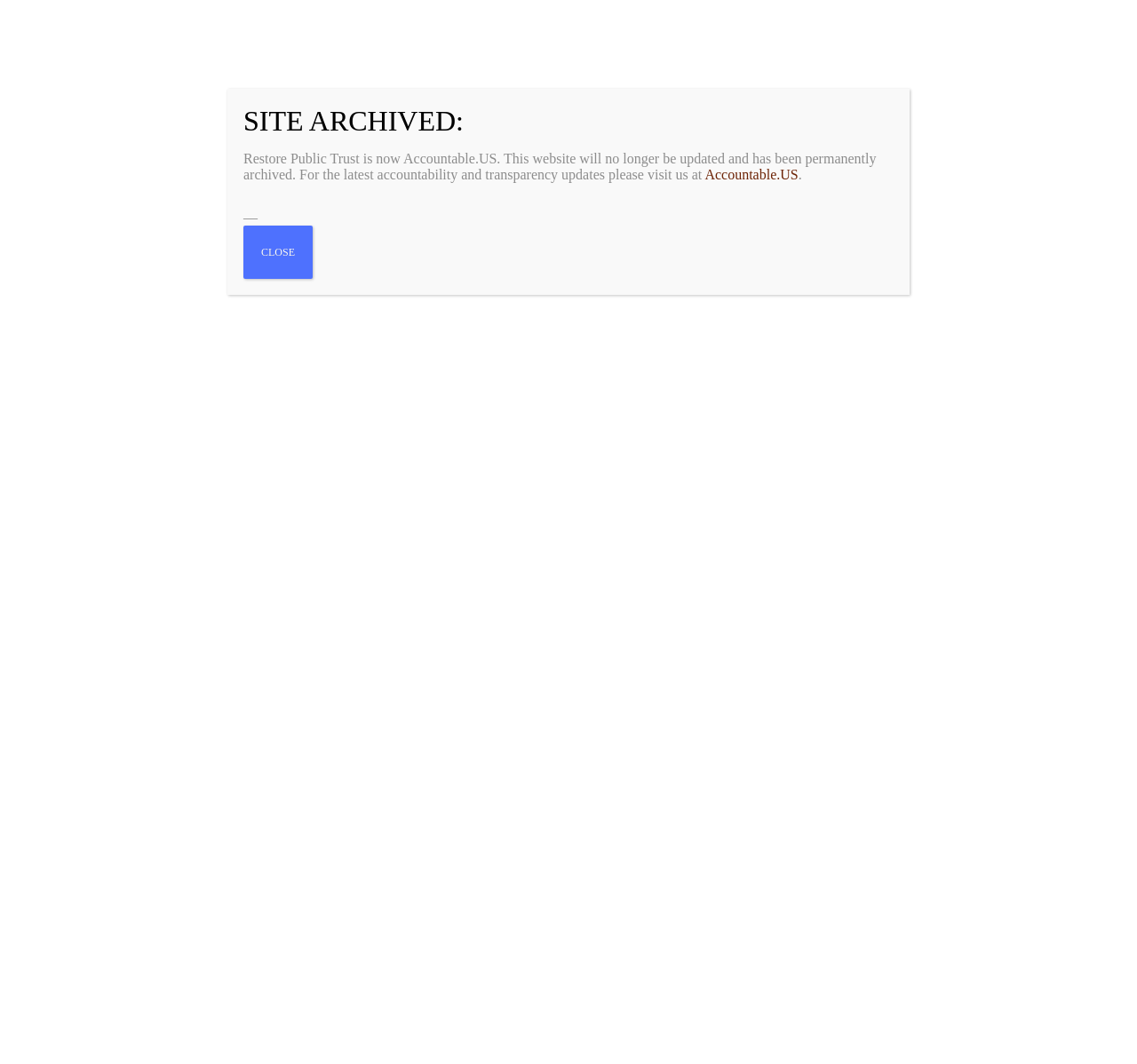Pinpoint the bounding box coordinates of the element to be clicked to execute the instruction: "Search for something".

[0.695, 0.217, 0.847, 0.251]